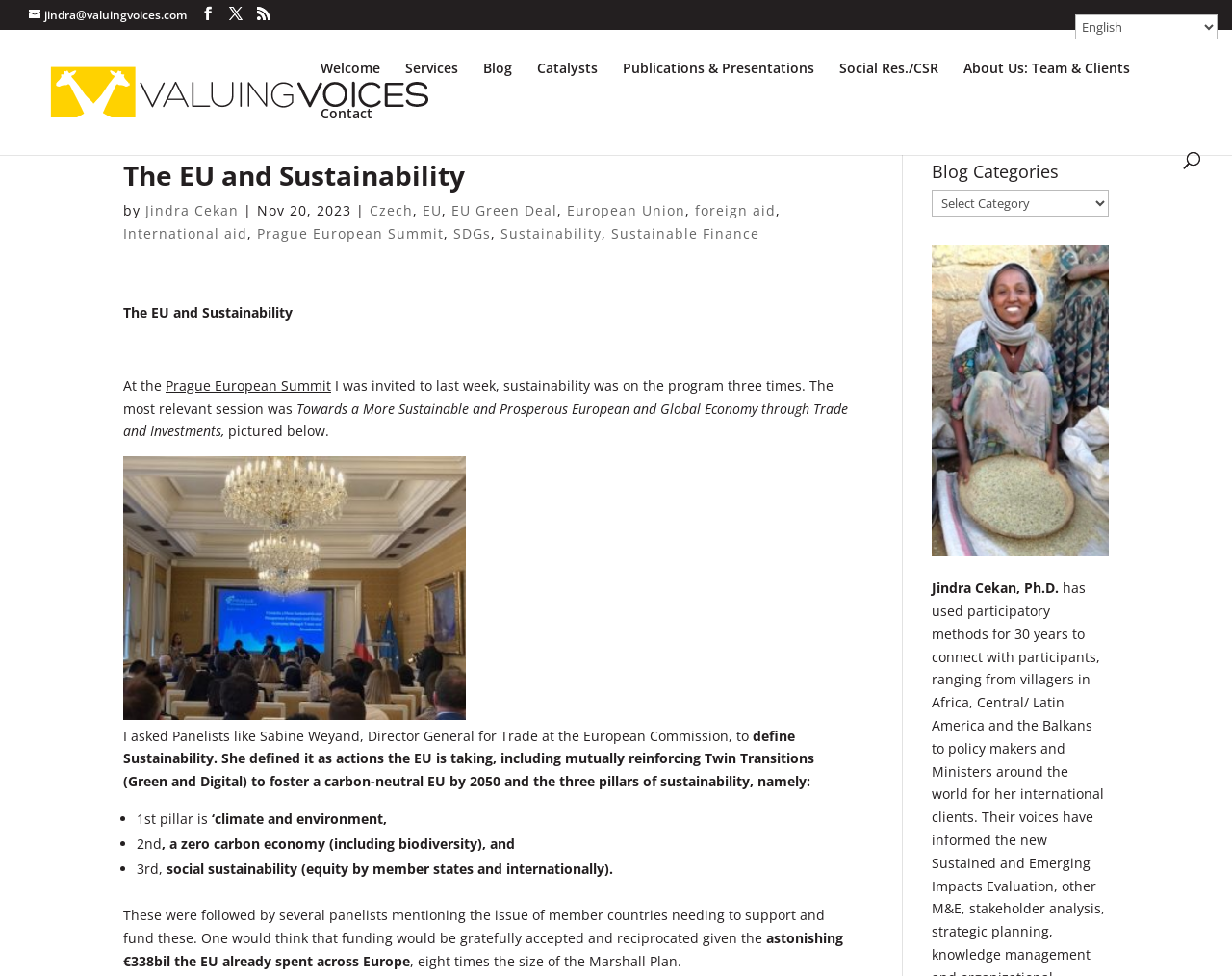What is the topic of the latest blog post?
Please answer using one word or phrase, based on the screenshot.

Sustainability